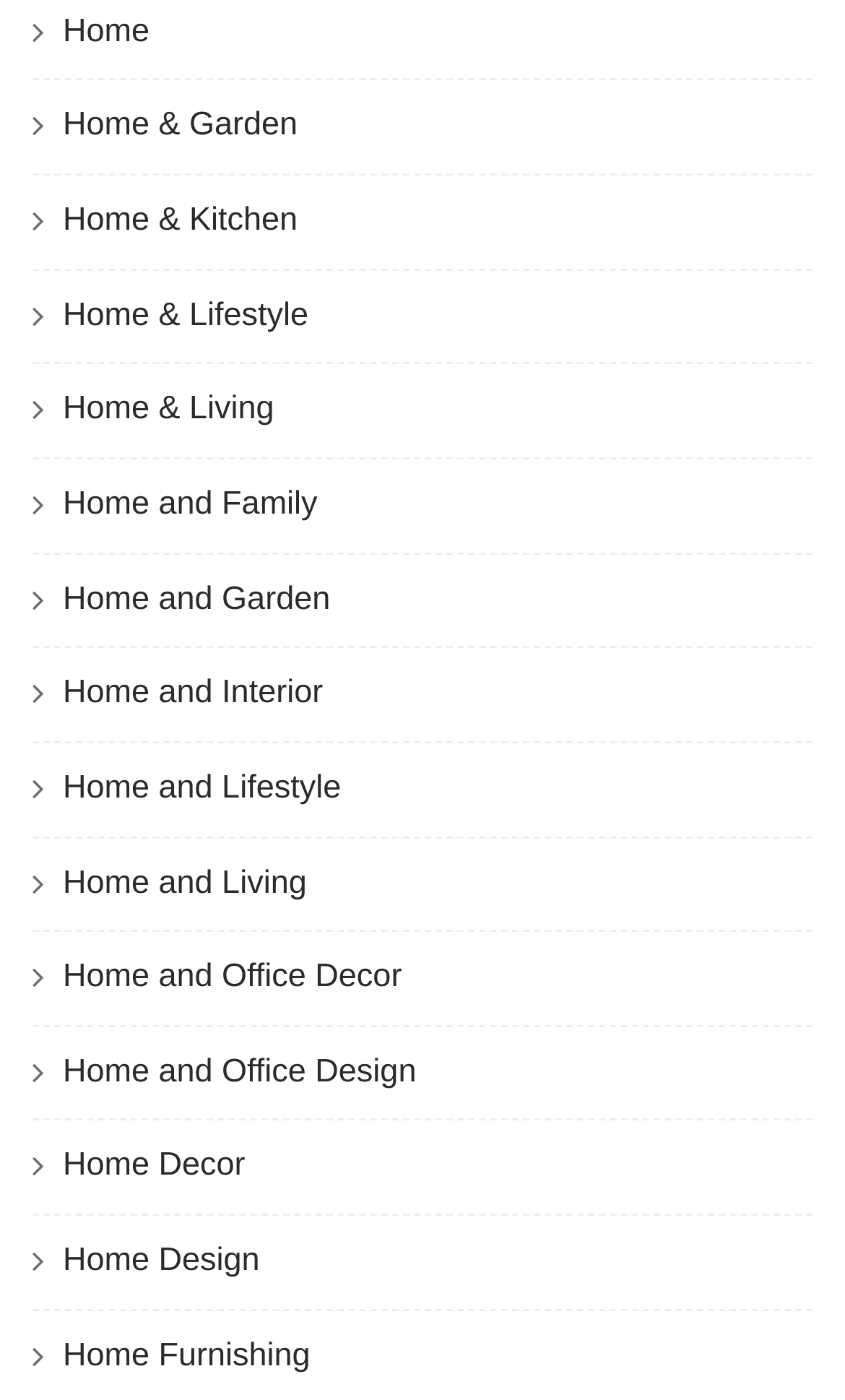Please provide a comprehensive response to the question below by analyzing the image: 
What is the main category of the links on the webpage?

The main category of the links on the webpage is 'Home' because all the links start with 'Home' and then followed by a subcategory, such as 'Home & Garden', 'Home & Kitchen', etc.